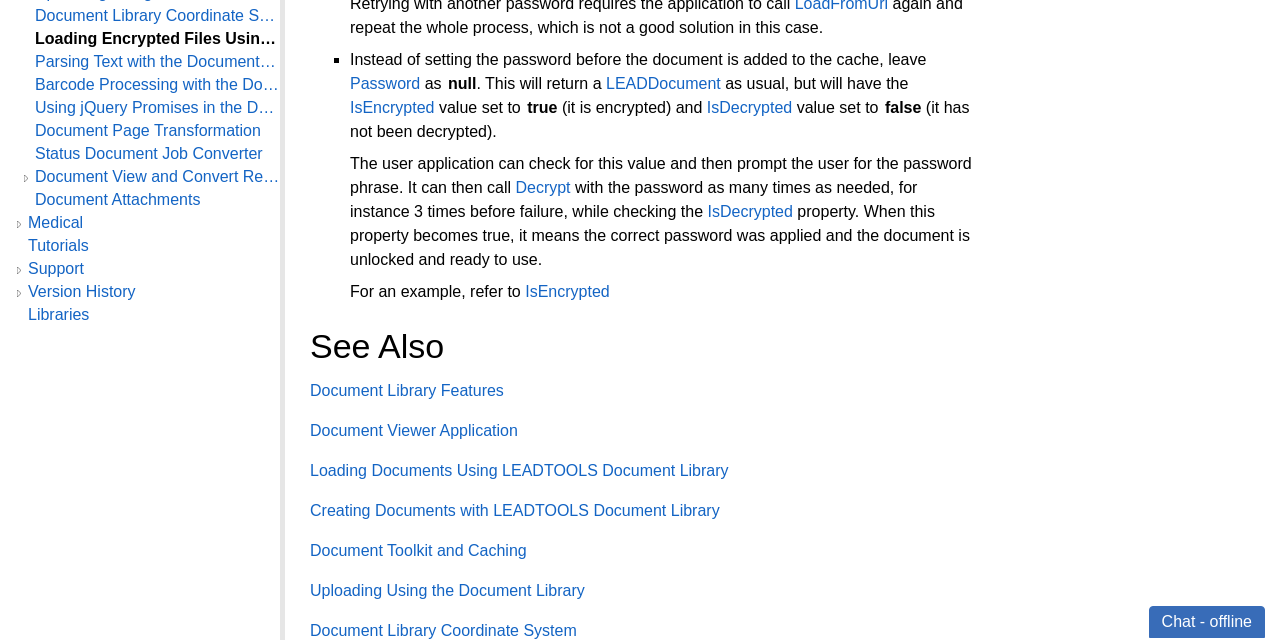Identify the bounding box coordinates for the UI element mentioned here: "Uploading Using the Document Library". Provide the coordinates as four float values between 0 and 1, i.e., [left, top, right, bottom].

[0.242, 0.909, 0.457, 0.936]